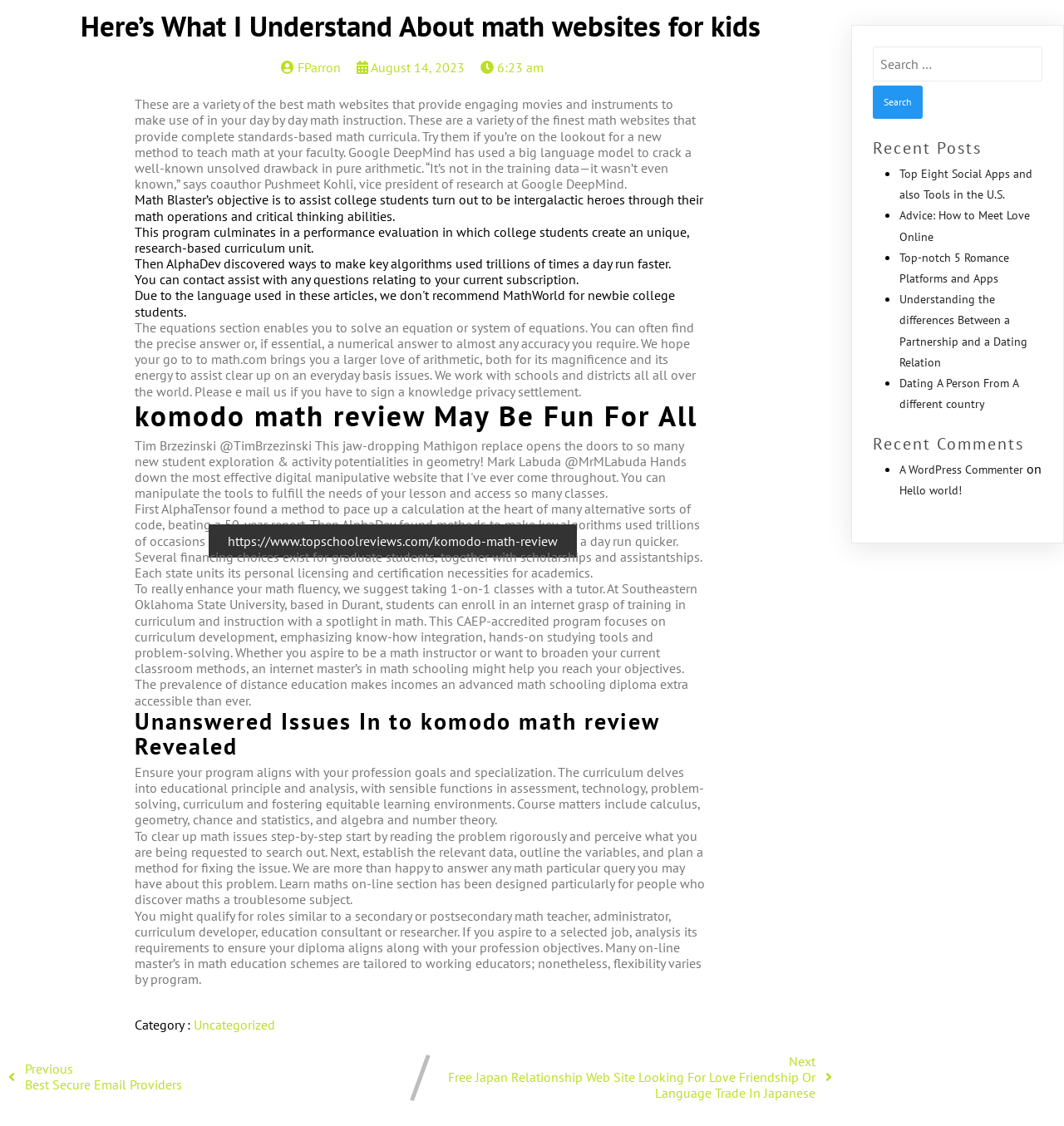Locate the bounding box coordinates of the element I should click to achieve the following instruction: "Search for something".

[0.82, 0.041, 0.98, 0.072]